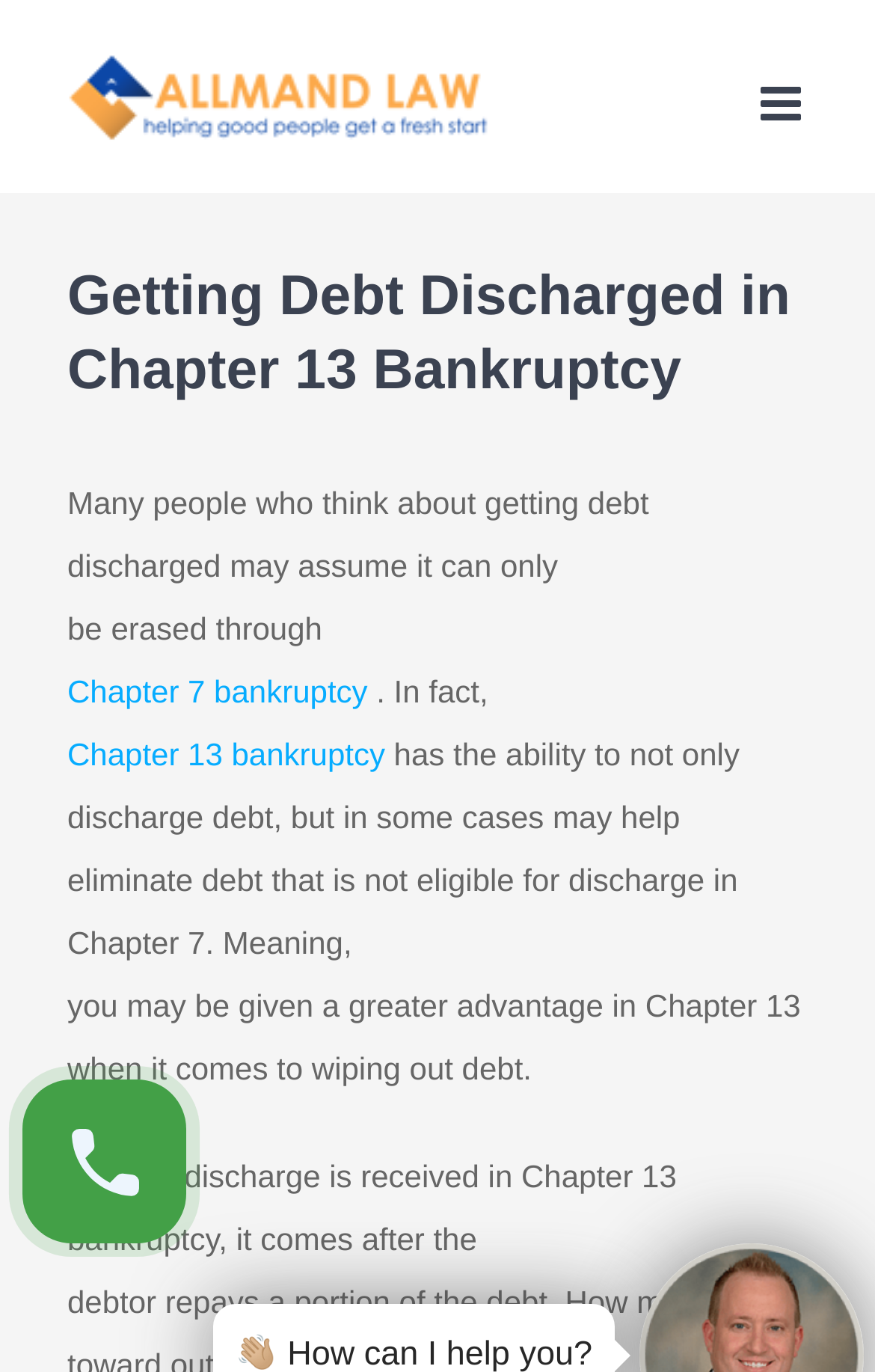What type of bankruptcy is mentioned in the webpage?
Please give a detailed and thorough answer to the question, covering all relevant points.

The webpage mentions two types of bankruptcy, Chapter 7 and Chapter 13, which are discussed in the context of getting debt discharged.